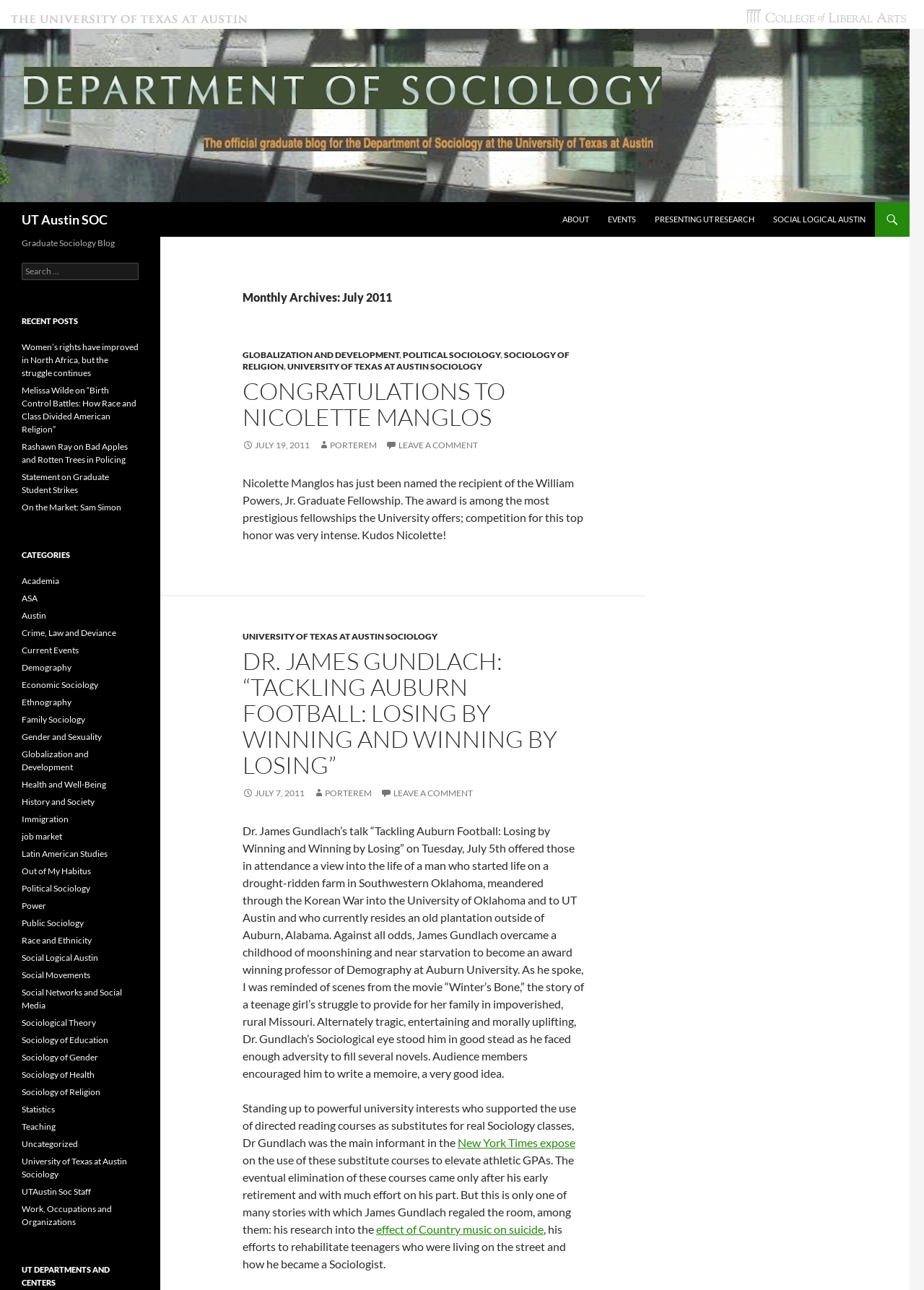Answer the following query concisely with a single word or phrase:
How many links are there in the 'CATEGORIES' section?

24